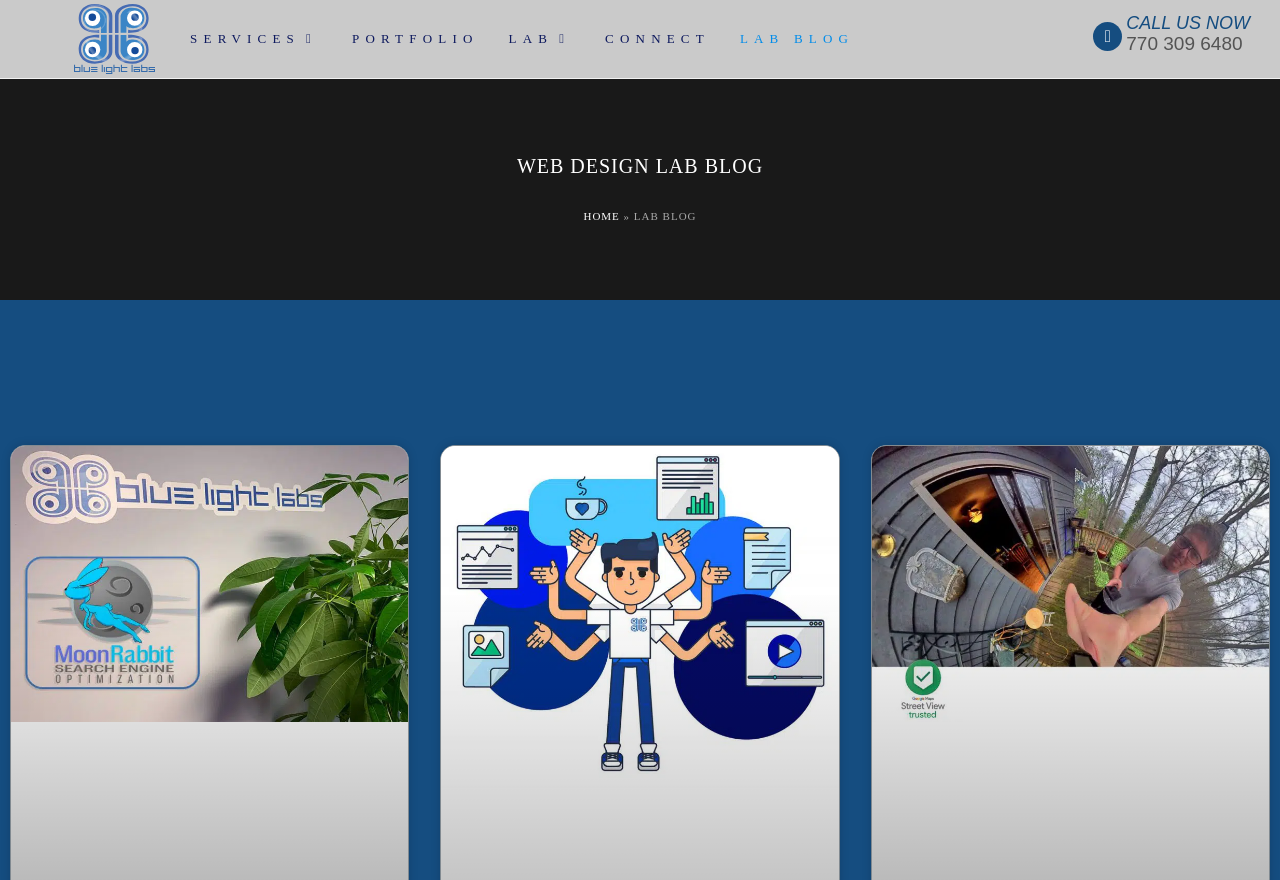How many images are there in the blog section?
Using the visual information, respond with a single word or phrase.

3